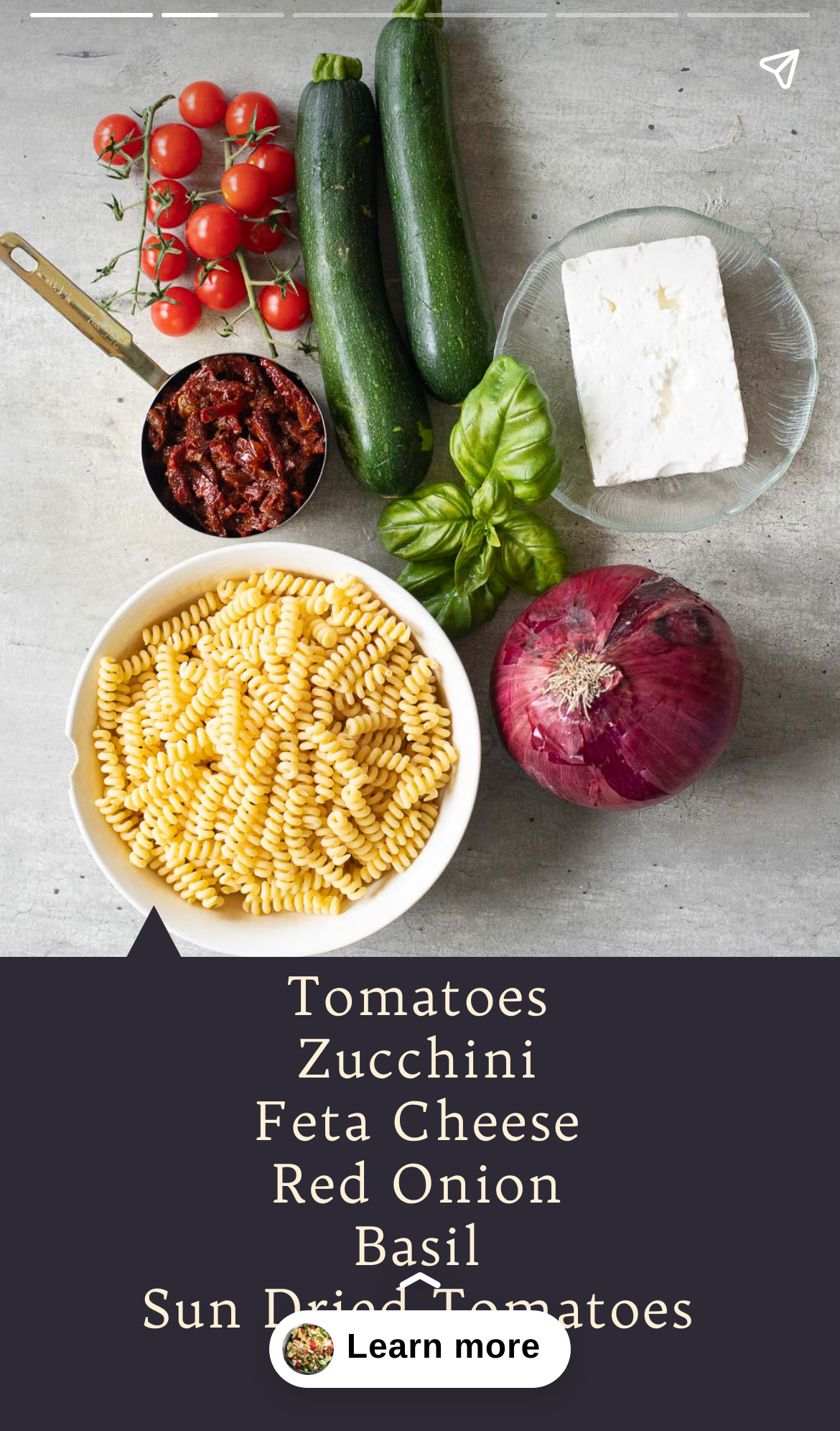Provide a thorough and detailed response to the question by examining the image: 
What is the position of the 'Share story' button?

The 'Share story' button has a bounding box with coordinates [0.867, 0.012, 0.99, 0.084], which indicates that it is located at the top right corner of the webpage.